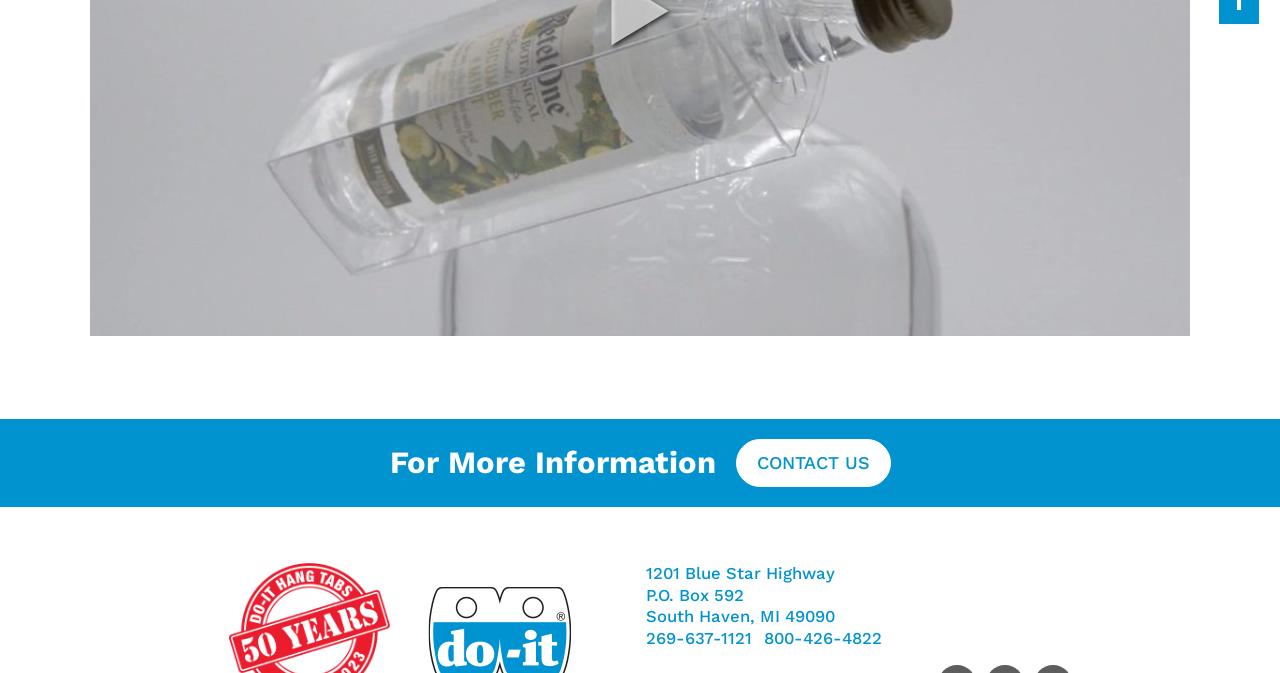Identify the bounding box of the HTML element described here: "Contact Us". Provide the coordinates as four float numbers between 0 and 1: [left, top, right, bottom].

[0.575, 0.652, 0.696, 0.723]